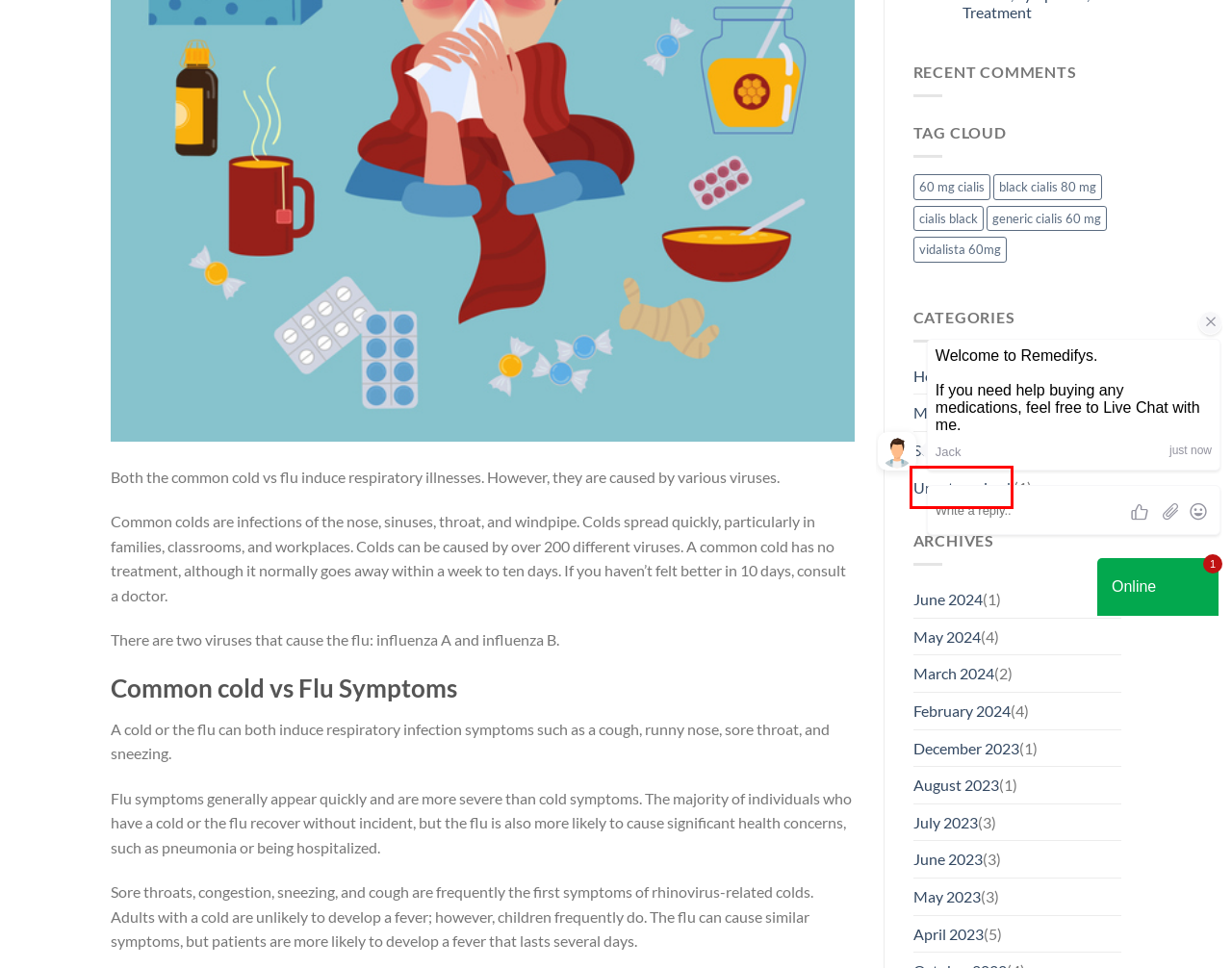You have a screenshot of a webpage, and a red bounding box highlights an element. Select the webpage description that best fits the new page after clicking the element within the bounding box. Options are:
A. vidalista 60mg Archives - Remedifys
B. Sexual Health Archives - Remedifys
C. black cialis 80 mg Archives - Remedifys
D. Mental Health Archives - Remedifys
E. cialis black Archives - Remedifys
F. August 2023 - Remedifys
G. December 2023 - Remedifys
H. Uncategorized Archives - Remedifys

H